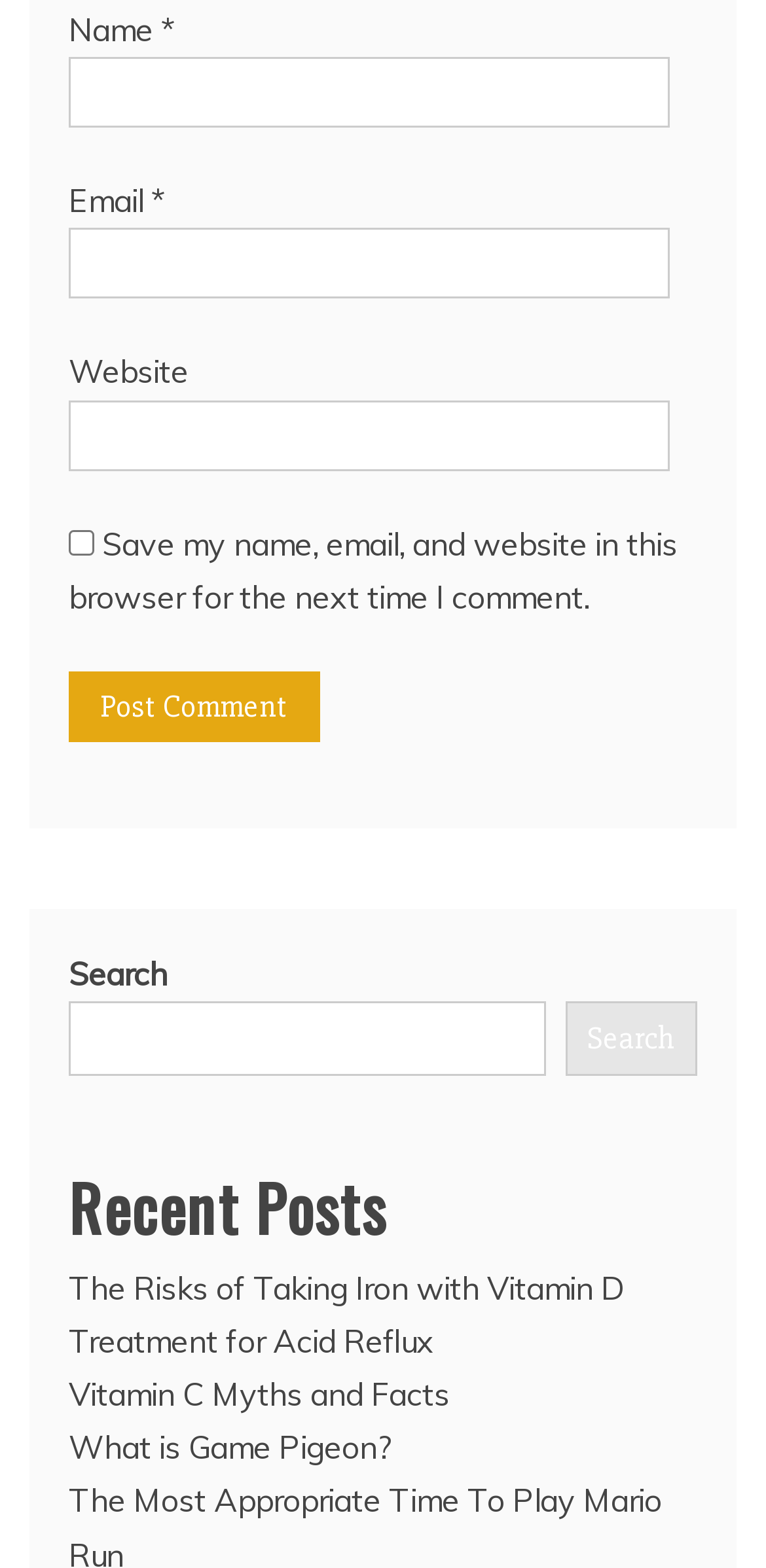Give the bounding box coordinates for the element described by: "Skip to content".

None